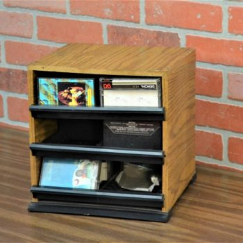Break down the image and describe every detail you can observe.

This image features a vintage cassette holder, a nostalgic piece of audio equipment that reflects retro design aesthetics. It is prominently displayed against a backdrop of exposed brick, enhancing its classic appeal. The cassette holder, crafted from wood with a warm finish, showcases a compact design that includes multiple compartments. The top section holds cassette tapes, while the lower drawers are used for storing additional tapes or related accessories, emphasizing functionality combined with style. This item is available for rental specifically targeting film and television production in the NYC area, making it a perfect choice for retro-themed settings or creative projects seeking an authentic touch of the past.